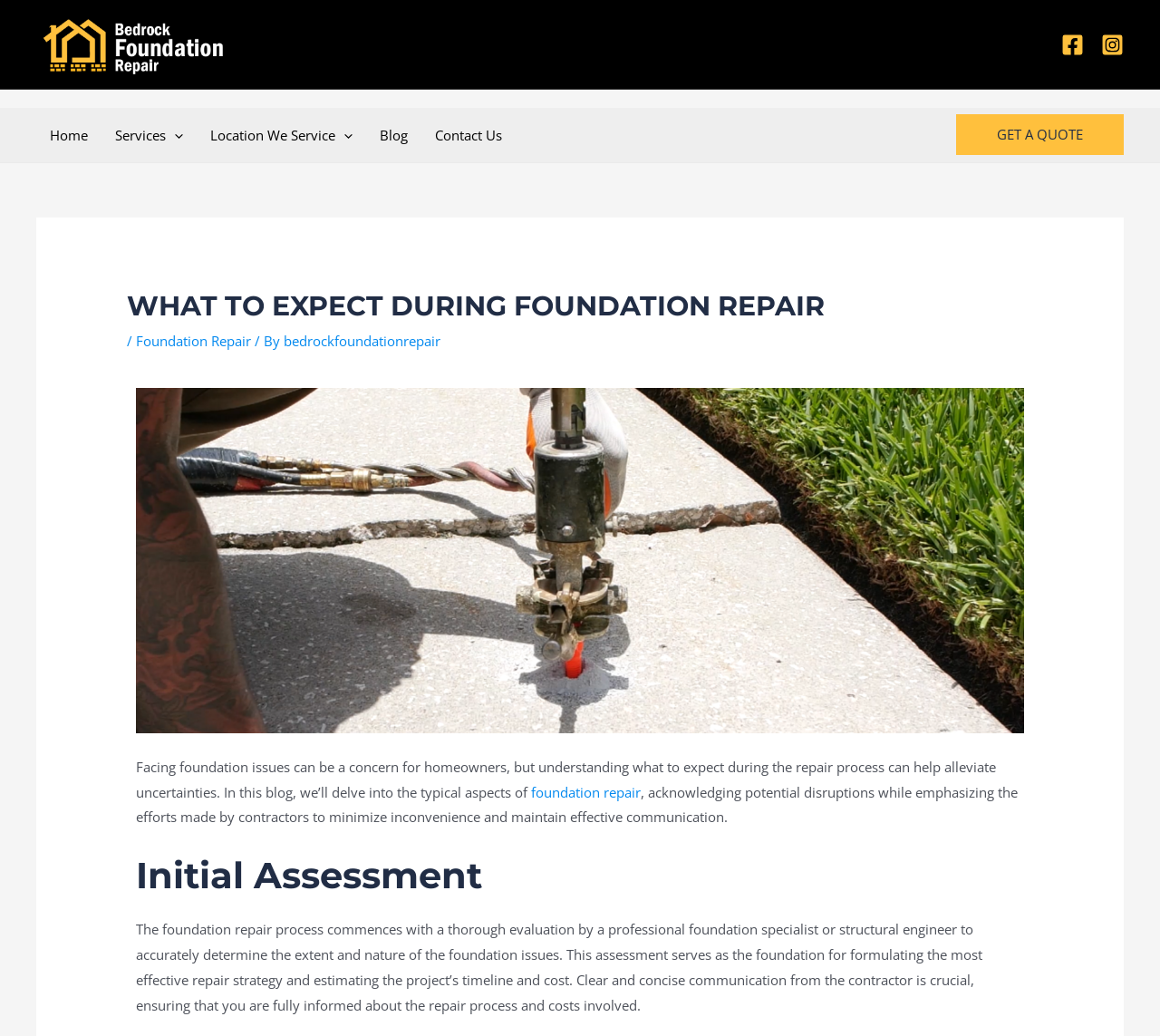Determine the main headline of the webpage and provide its text.

WHAT TO EXPECT DURING FOUNDATION REPAIR